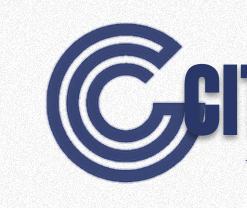Describe every aspect of the image in detail.

The image features the logo of City Christian School, characterized by a distinctive and modern design. The logo prominently displays the letters "CC" intertwined in a circular pattern, reflecting a sense of unity and community. The color scheme is a deep navy blue, symbolizing trust and stability, which aligns with the school’s mission to provide a nurturing and educational environment. This logo is likely used across various promotional materials and represents the school's commitment to fostering a holistic educational experience for its students. The logo embodies the essence of the school’s values, emphasizing growth, learning, and belonging in a supportive Christian environment.